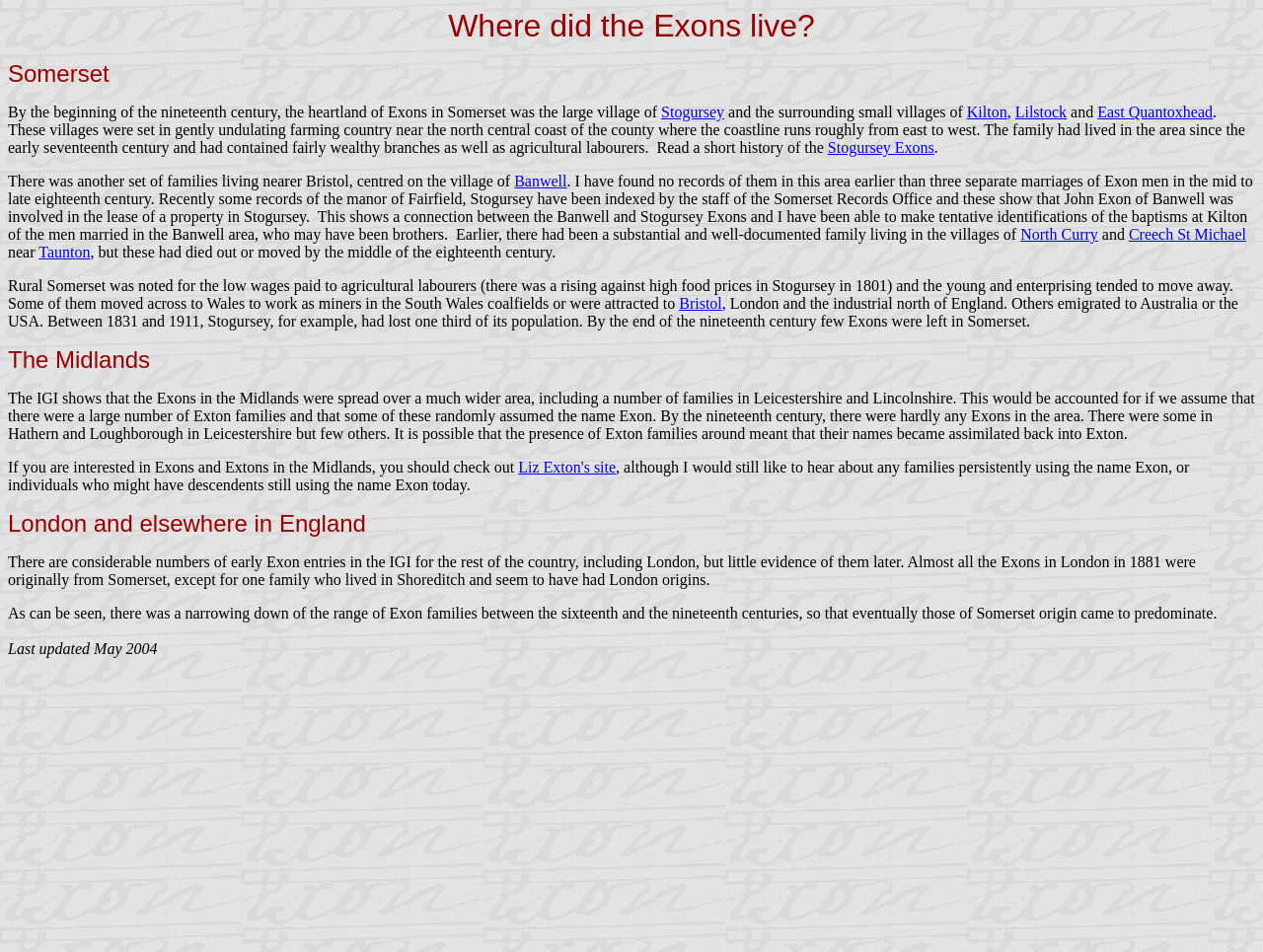Please find the bounding box coordinates of the section that needs to be clicked to achieve this instruction: "Check the last updated date".

[0.006, 0.673, 0.125, 0.69]